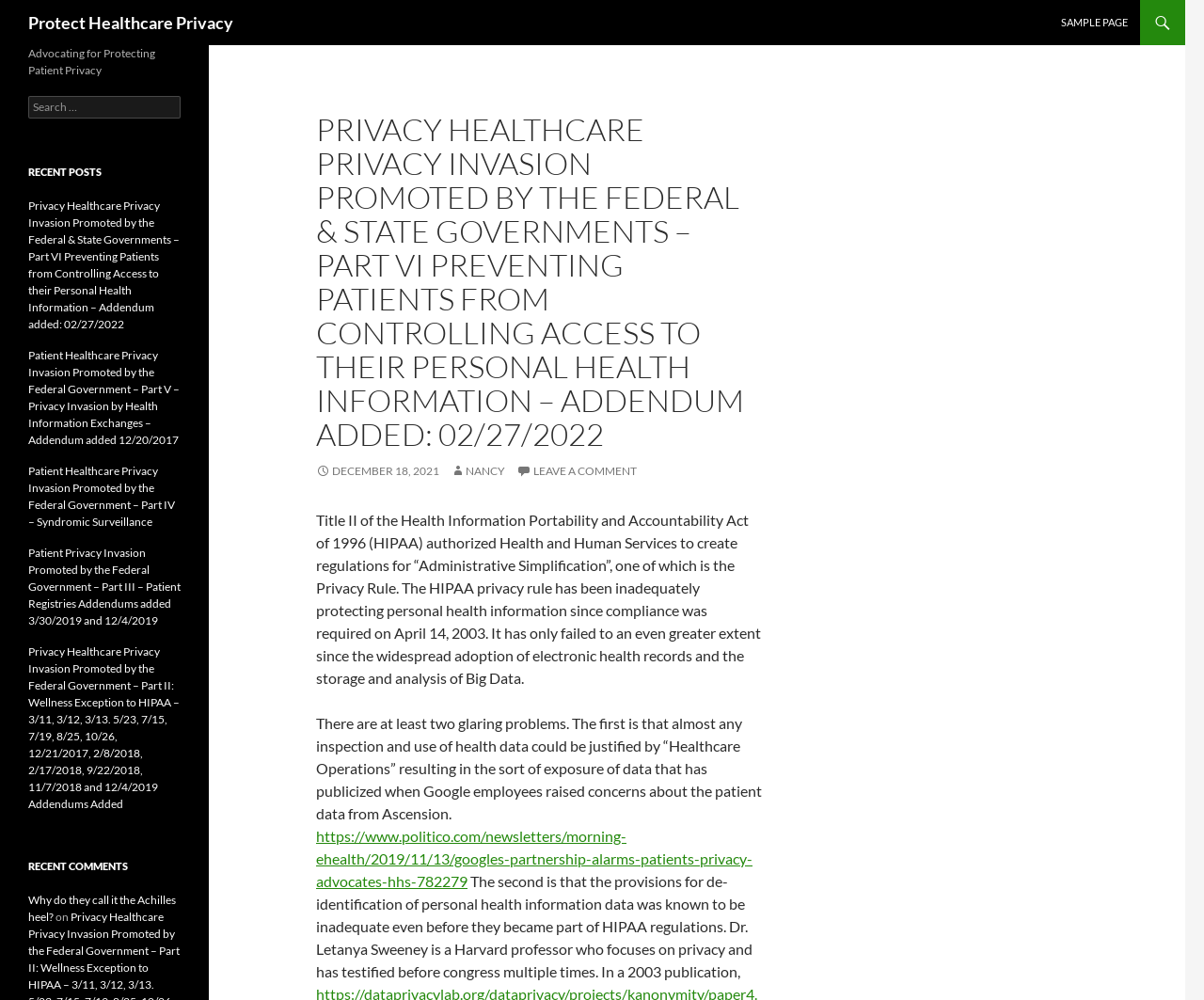Who is the Harvard professor mentioned in the article?
Refer to the screenshot and answer in one word or phrase.

Dr. Letanya Sweeney